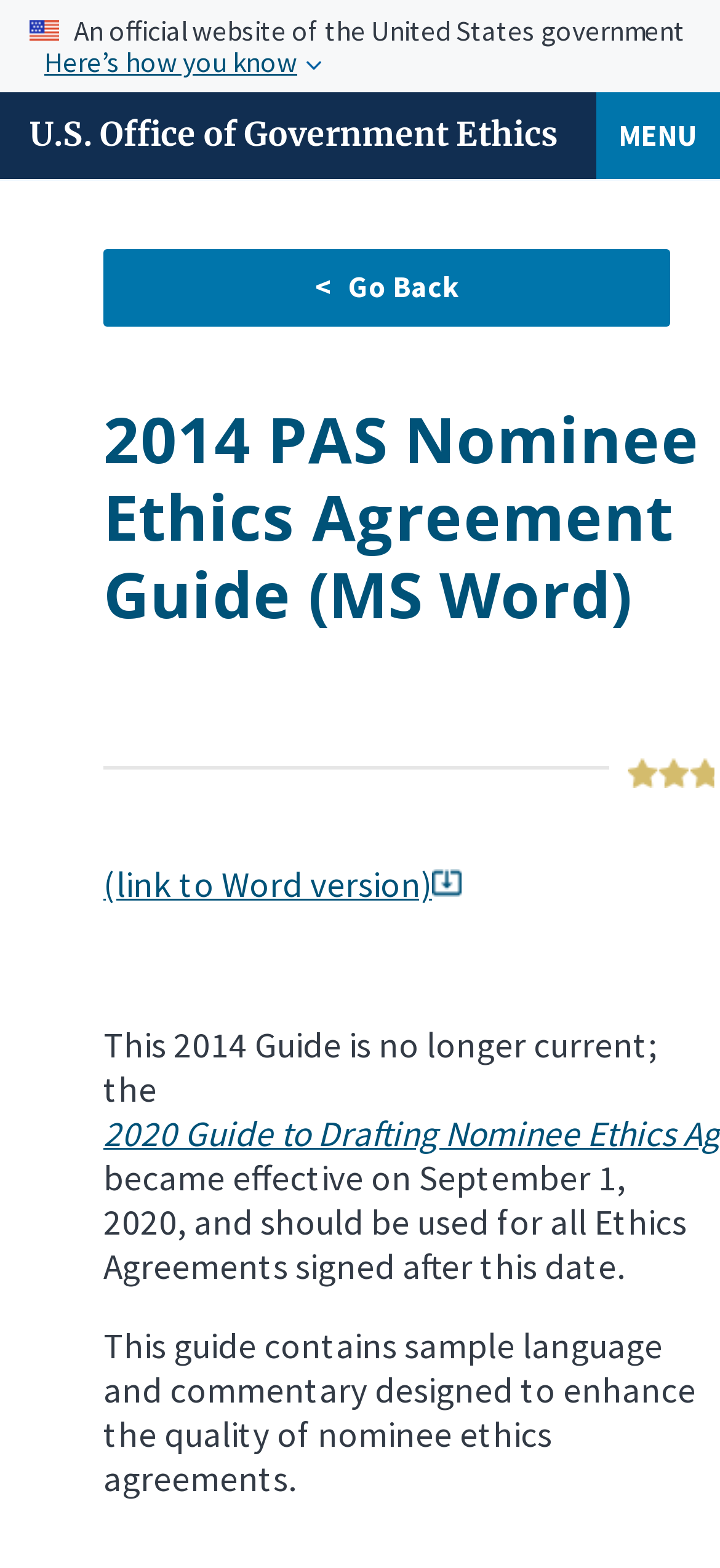What is the format of the guide?
Answer with a single word or phrase by referring to the visual content.

MS Word